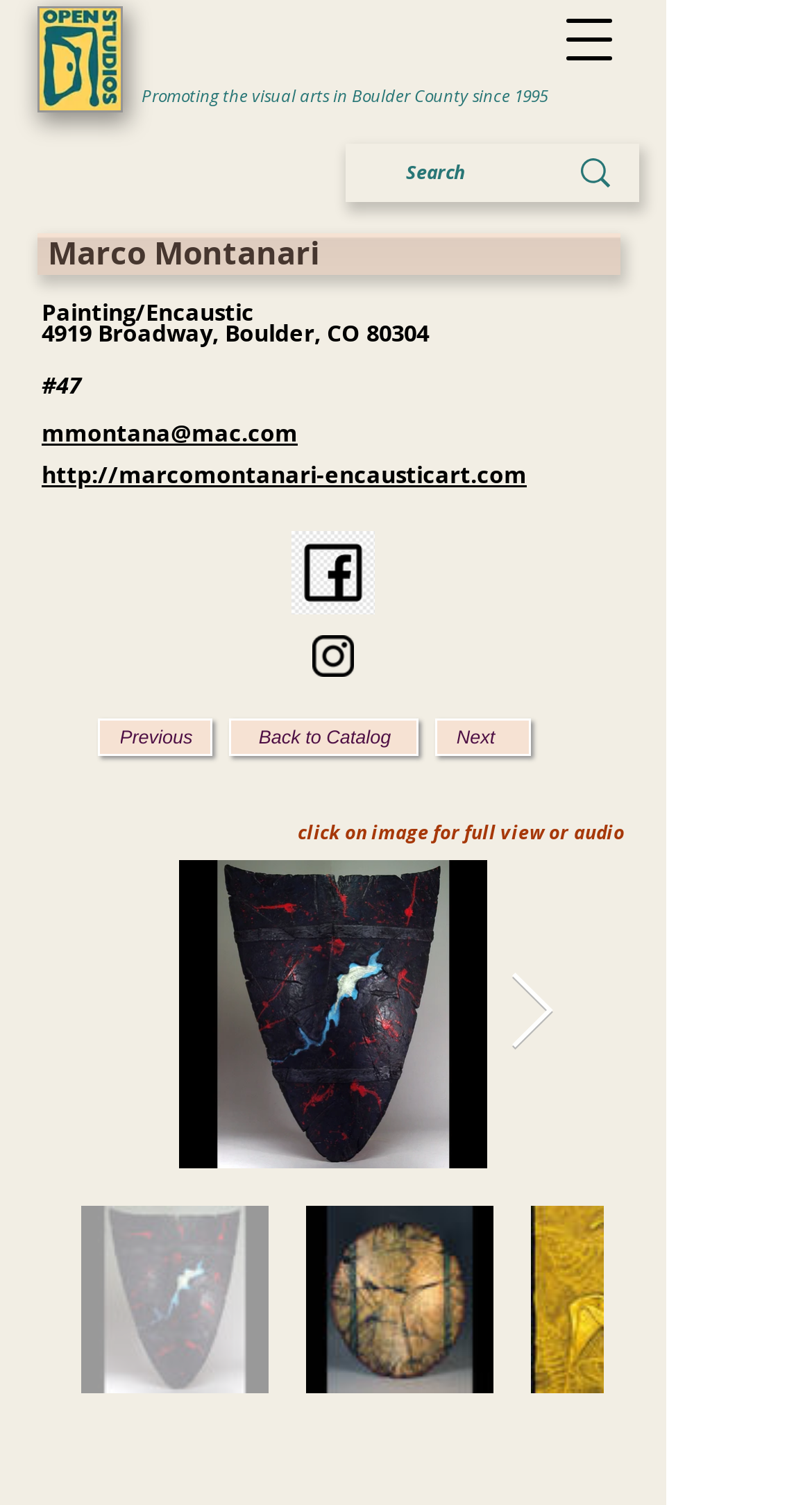What is the purpose of the 'Previous' and 'Next' buttons?
Use the image to give a comprehensive and detailed response to the question.

The 'Previous' and 'Next' buttons are located at the bottom of the webpage and are used to navigate through the slideshow of the artist's artworks. This can be inferred from their location and the presence of a 'Slideshow' region on the webpage.